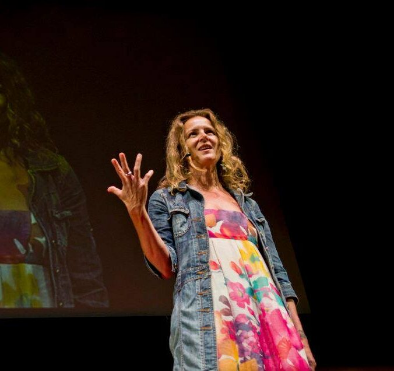What is Athena doing in the image?
Refer to the image and provide a thorough answer to the question.

In the image, Athena is captured mid-presentation, passionately engaging with her audience, and gesturing animatedly with her right hand, illustrating her enthusiasm as she shares insights on environmental issues.